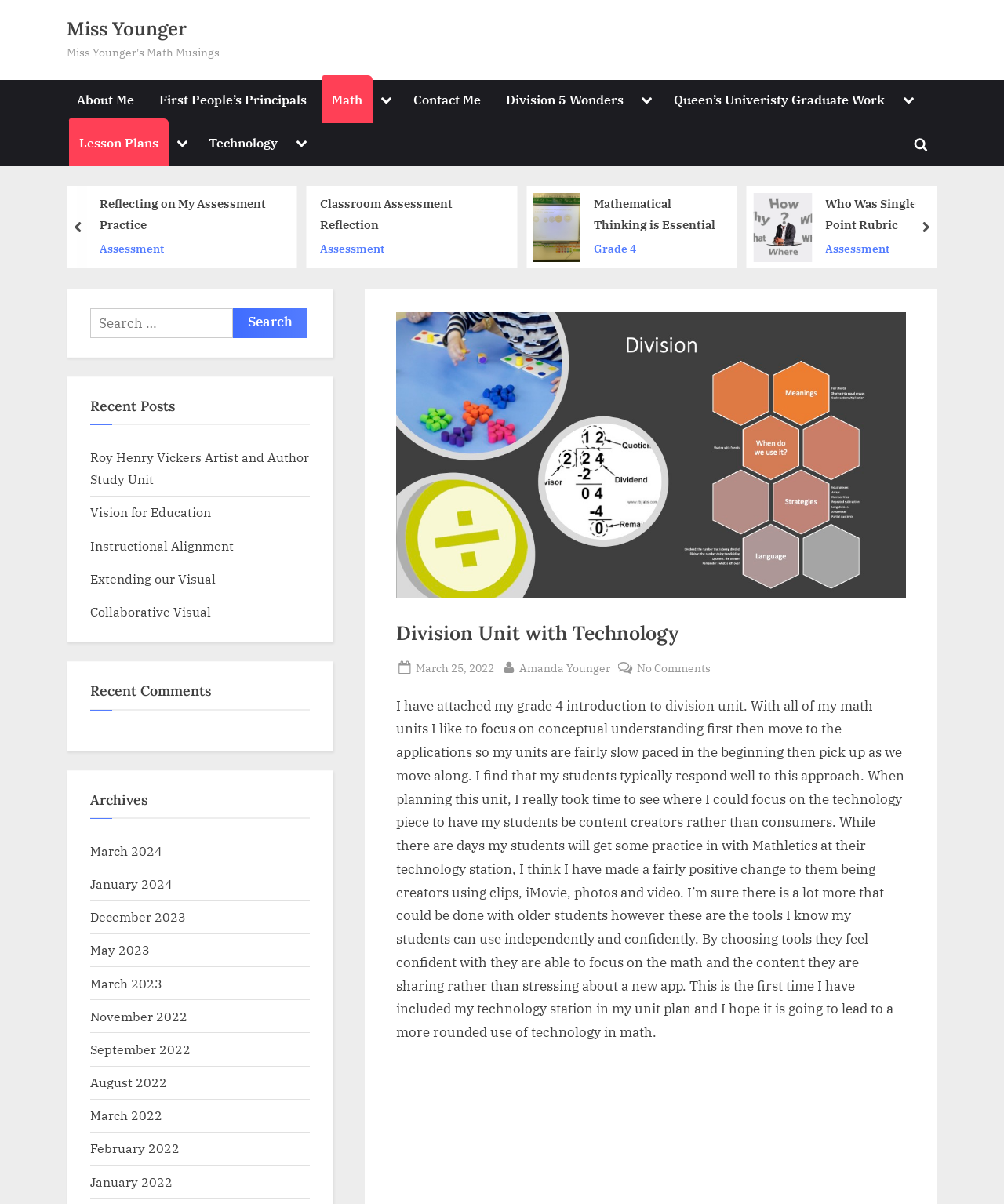How many links are there in the primary menu?
Answer the question with a detailed and thorough explanation.

I counted the number of links under the 'Primary Menu' navigation element, which are 'About Me', 'First People’s Principals', 'Math', 'Contact Me', 'Division 5 Wonders', 'Queen’s Univeristy Graduate Work', 'Lesson Plans', and 'Technology'.